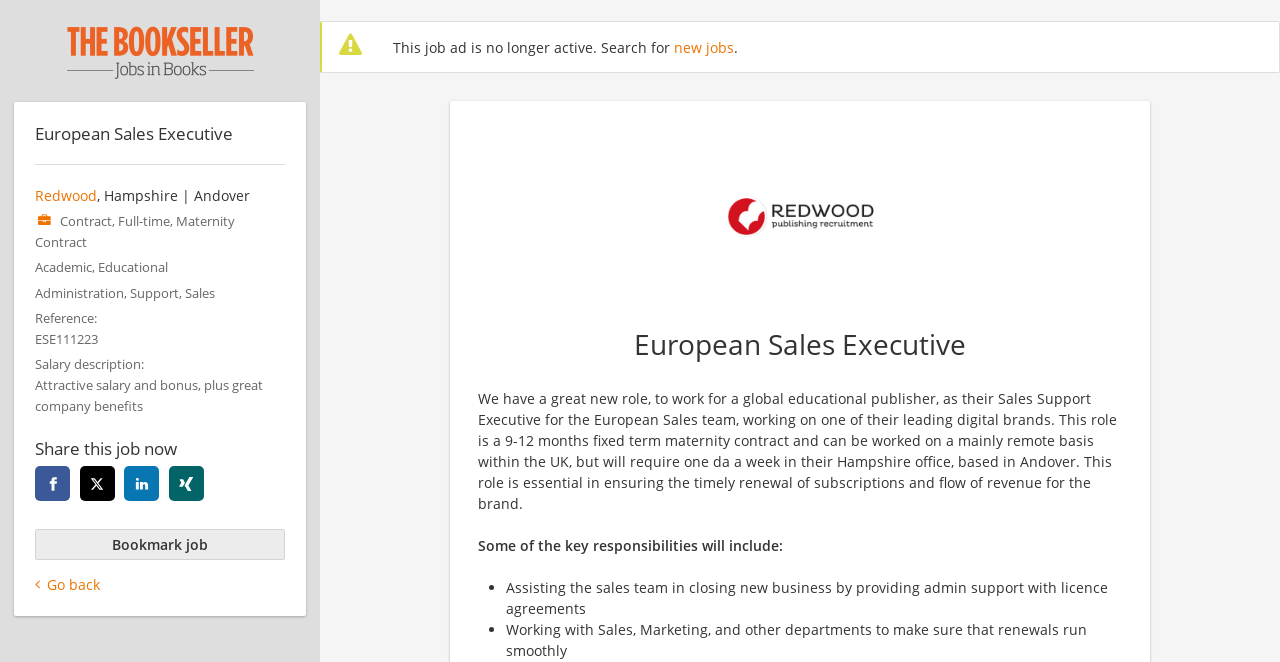Using the webpage screenshot and the element description title="The Bookseller Careers & Jobs", determine the bounding box coordinates. Specify the coordinates in the format (top-left x, top-left y, bottom-right x, bottom-right y) with values ranging from 0 to 1.

[0.011, 0.032, 0.239, 0.122]